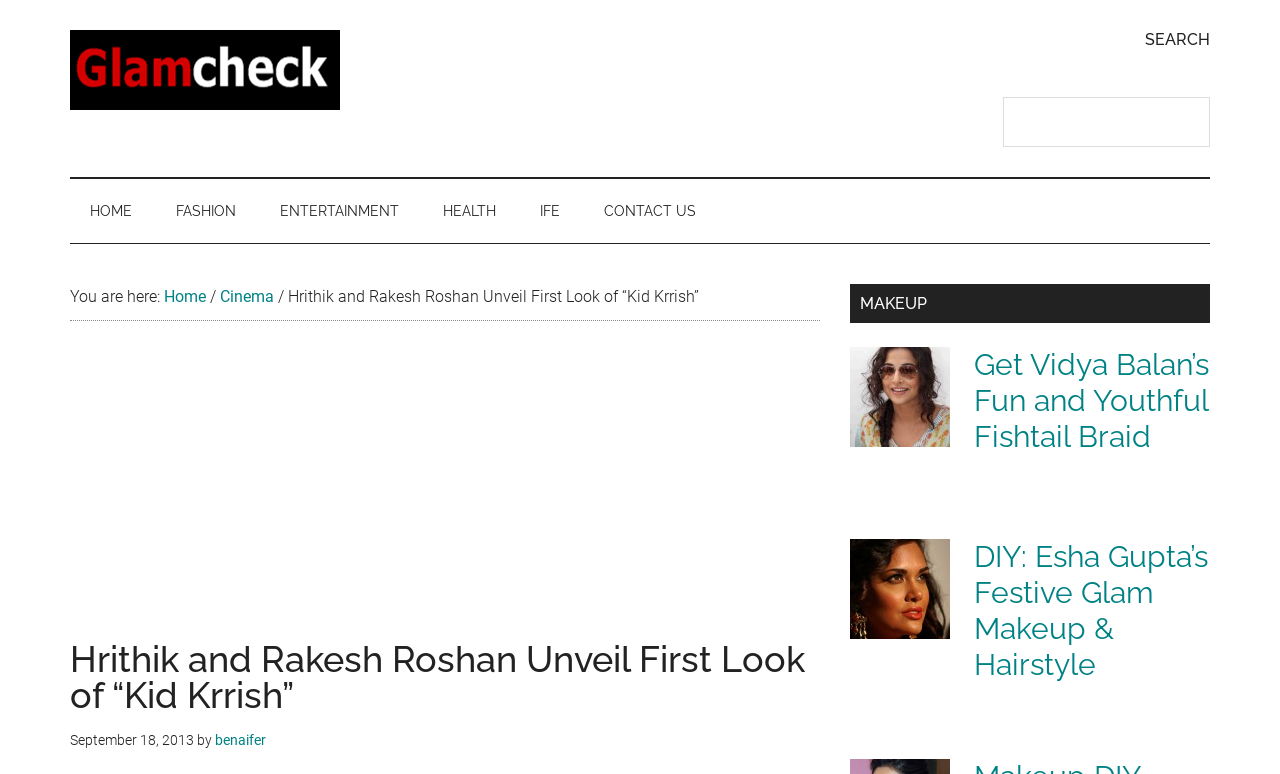Show the bounding box coordinates of the region that should be clicked to follow the instruction: "Get Vidya Balan’s Fun and Youthful Fishtail Braid tutorial."

[0.664, 0.449, 0.742, 0.588]